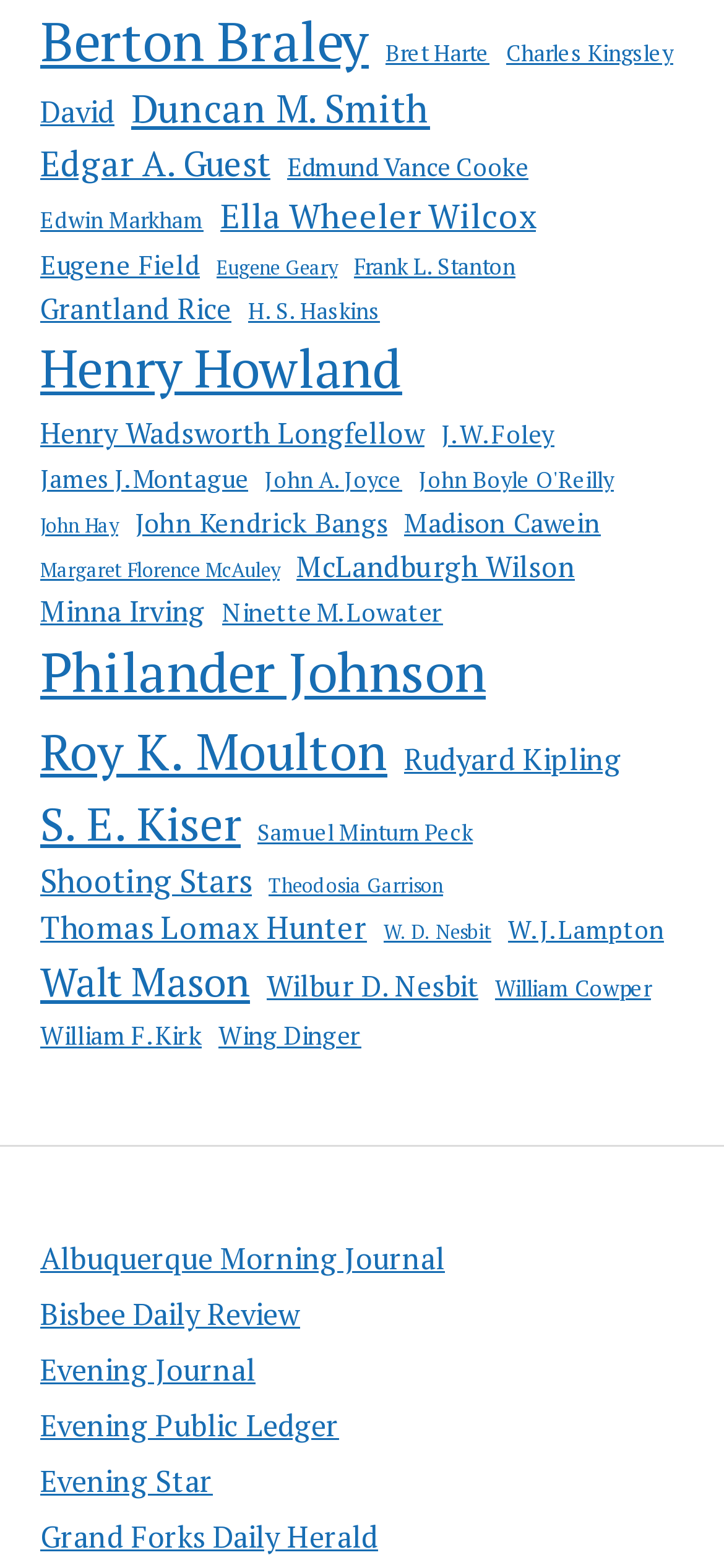Could you provide the bounding box coordinates for the portion of the screen to click to complete this instruction: "Check out Rudyard Kipling's items"?

[0.558, 0.471, 0.858, 0.499]